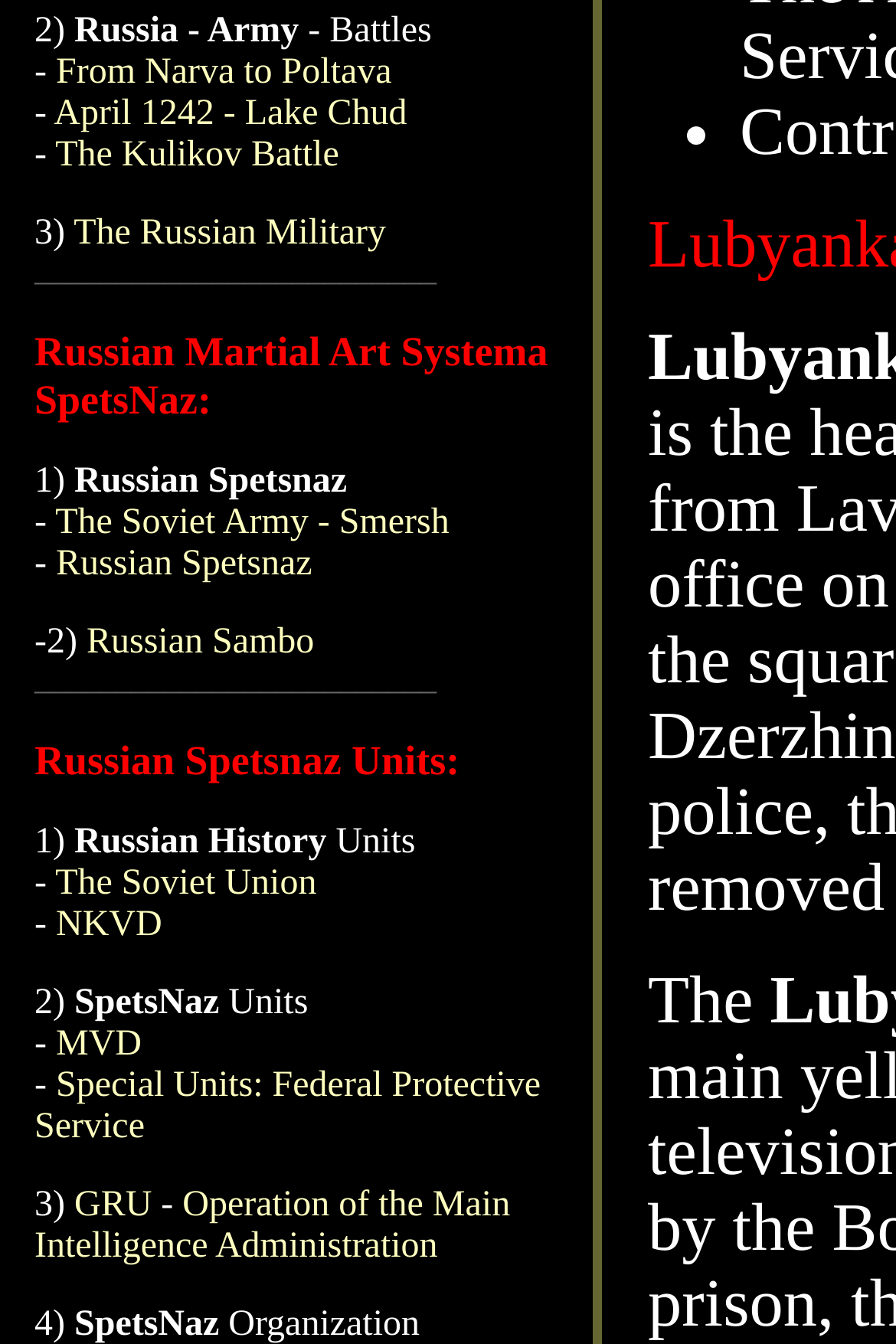Based on the element description From Narva to Poltava, identify the bounding box of the UI element in the given webpage screenshot. The coordinates should be in the format (top-left x, top-left y, bottom-right x, bottom-right y) and must be between 0 and 1.

[0.062, 0.039, 0.437, 0.068]